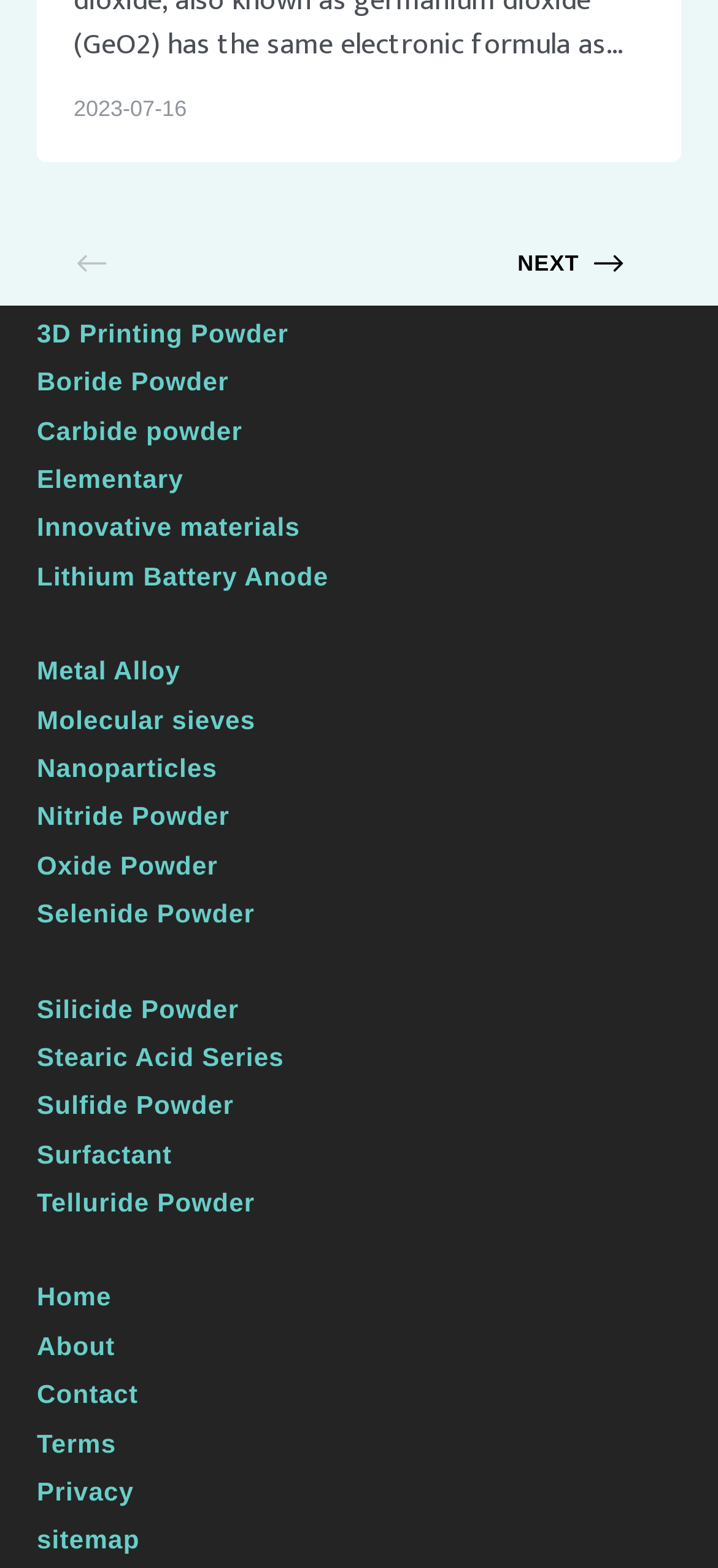Please provide the bounding box coordinates for the element that needs to be clicked to perform the instruction: "Contact us". The coordinates must consist of four float numbers between 0 and 1, formatted as [left, top, right, bottom].

[0.051, 0.876, 0.949, 0.903]